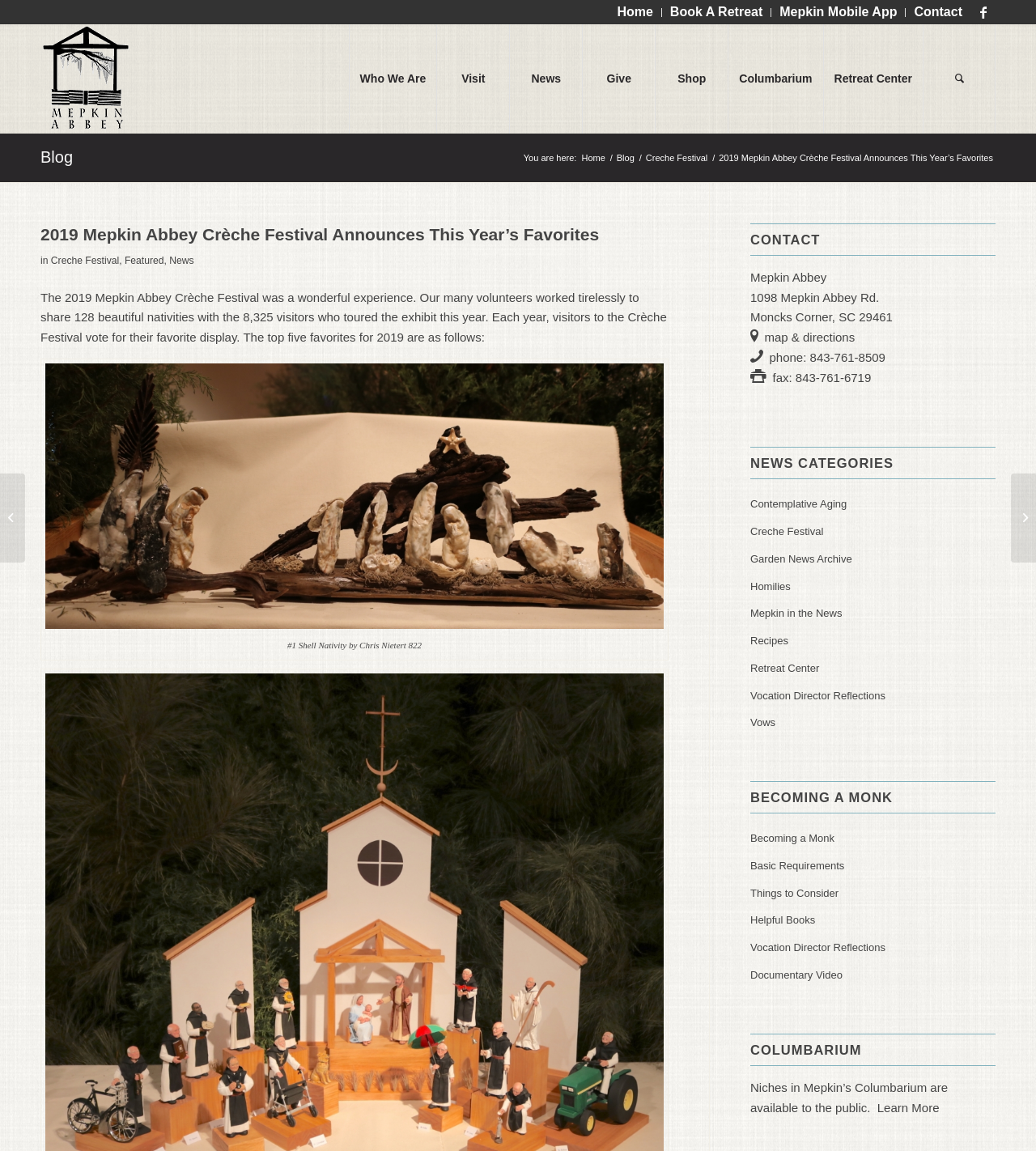Please identify the bounding box coordinates of the element's region that needs to be clicked to fulfill the following instruction: "Search for something on the website". The bounding box coordinates should consist of four float numbers between 0 and 1, i.e., [left, top, right, bottom].

[0.891, 0.021, 0.961, 0.116]